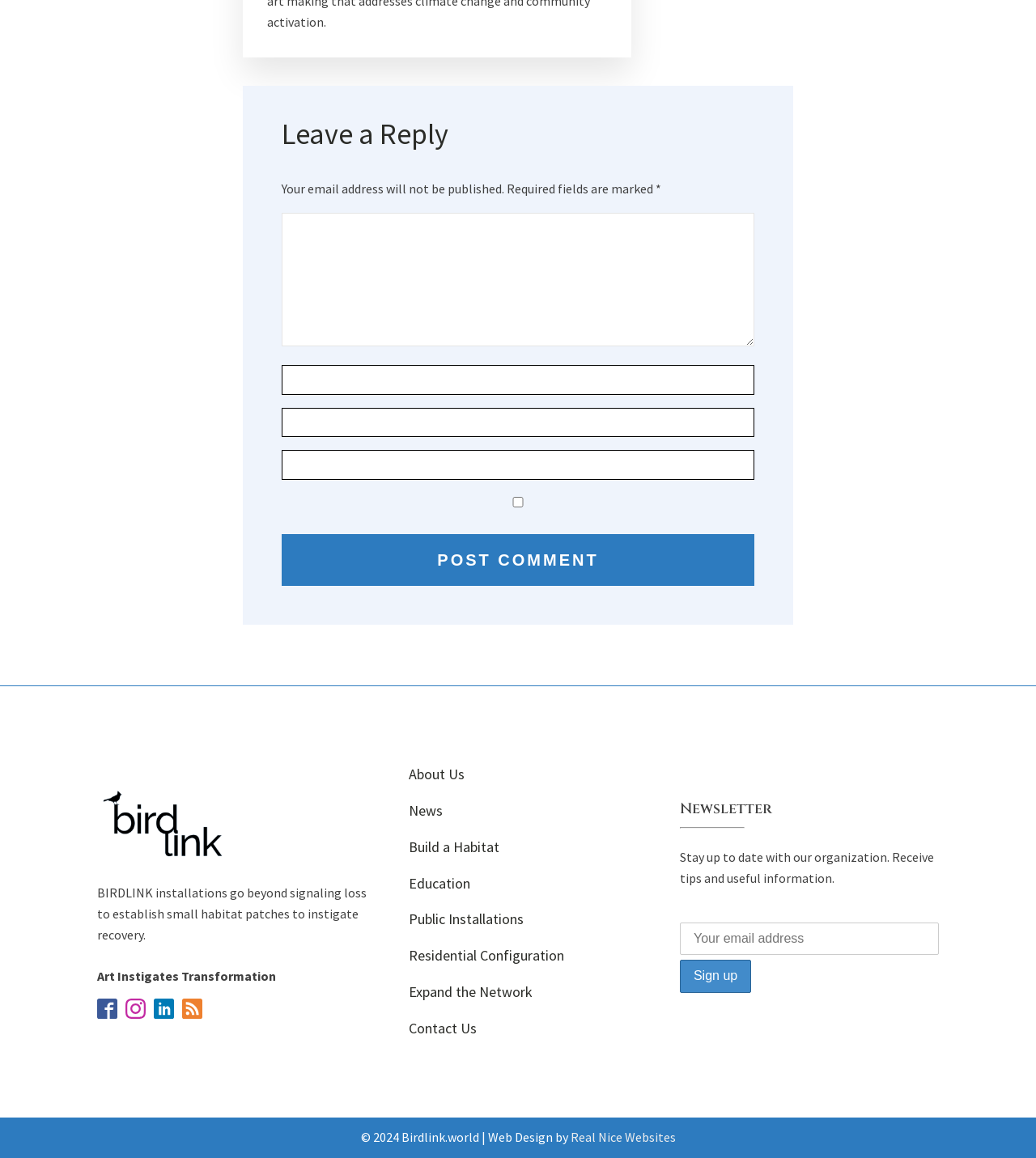Locate the bounding box coordinates of the element that needs to be clicked to carry out the instruction: "Leave a comment". The coordinates should be given as four float numbers ranging from 0 to 1, i.e., [left, top, right, bottom].

[0.272, 0.184, 0.728, 0.299]